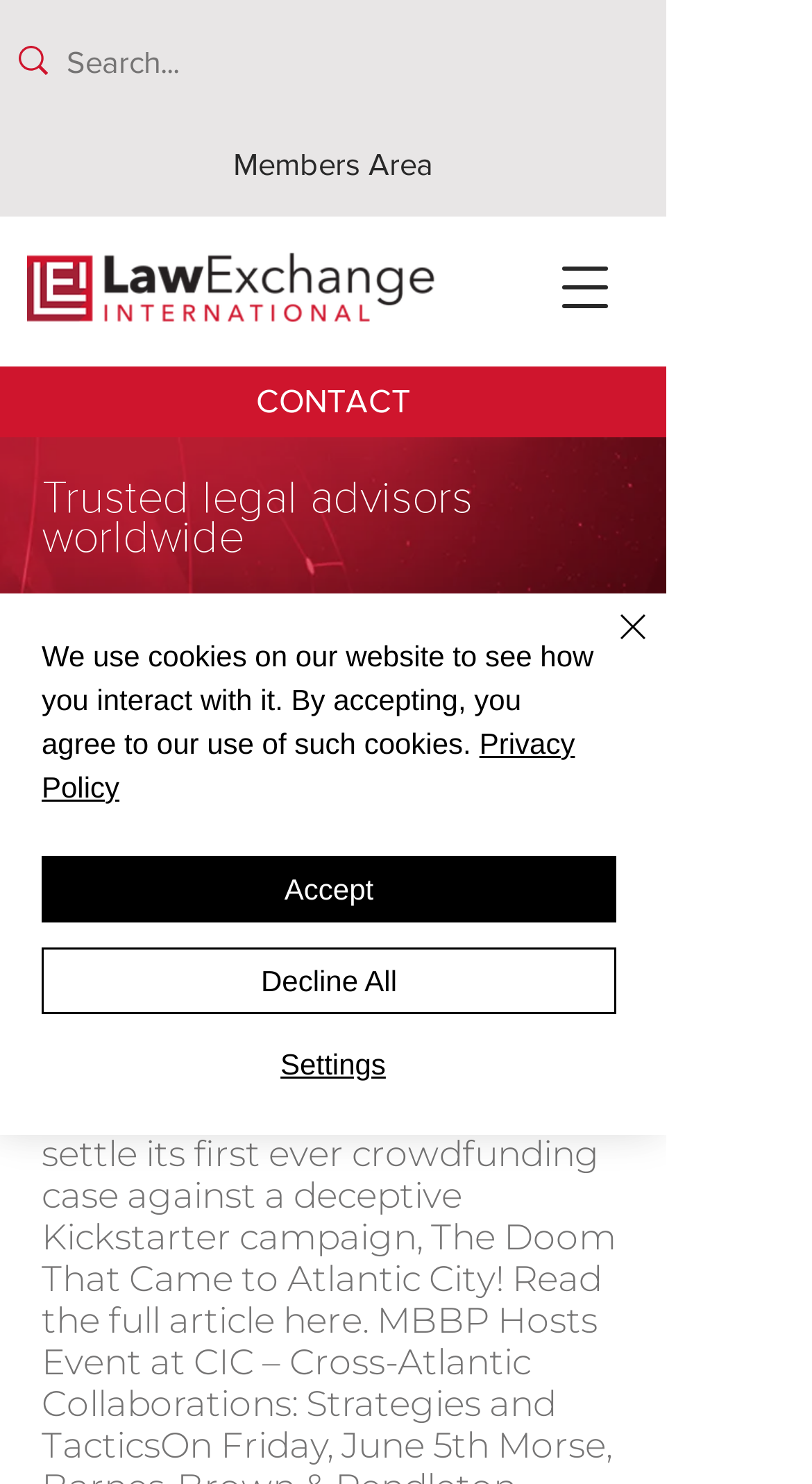Please specify the bounding box coordinates of the region to click in order to perform the following instruction: "Go to Members Area".

[0.0, 0.076, 0.821, 0.146]